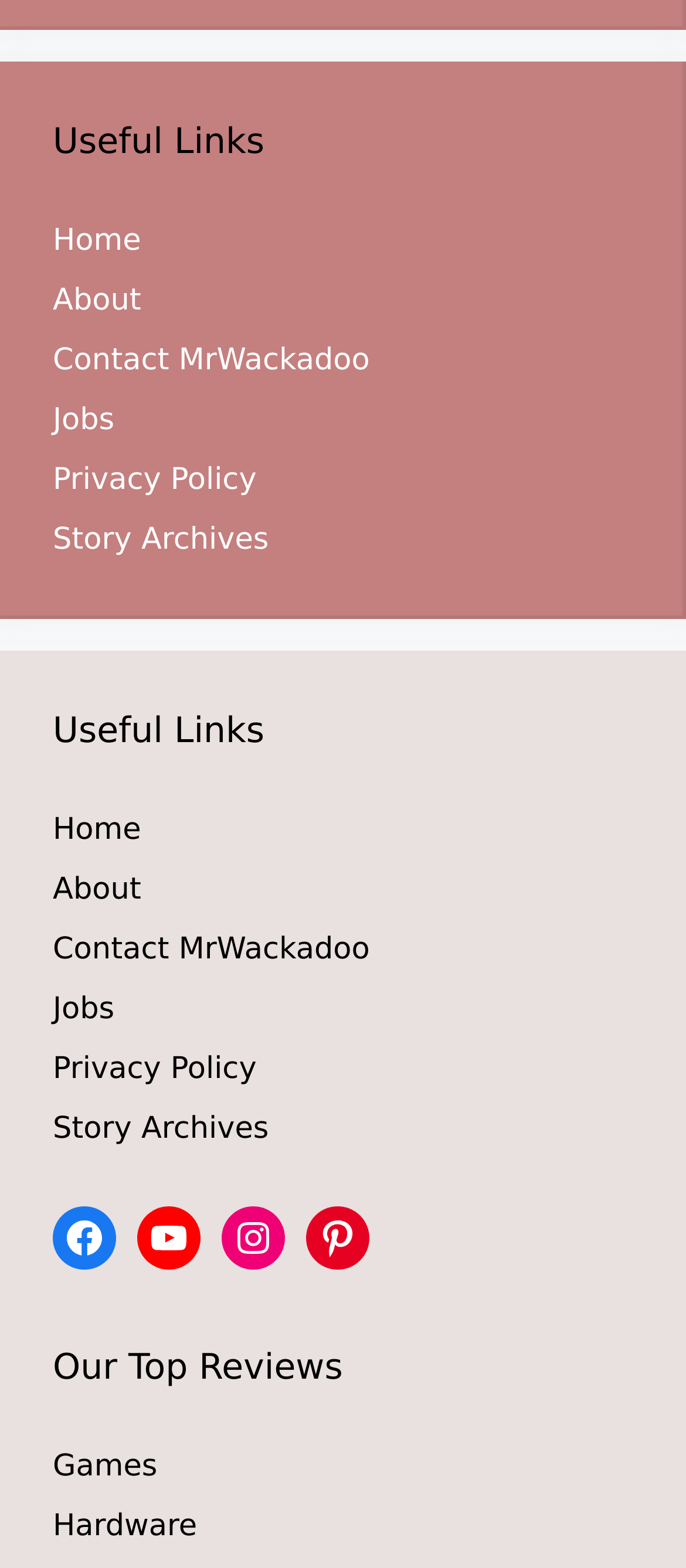How many social media links are there in the webpage?
Look at the screenshot and respond with one word or a short phrase.

4